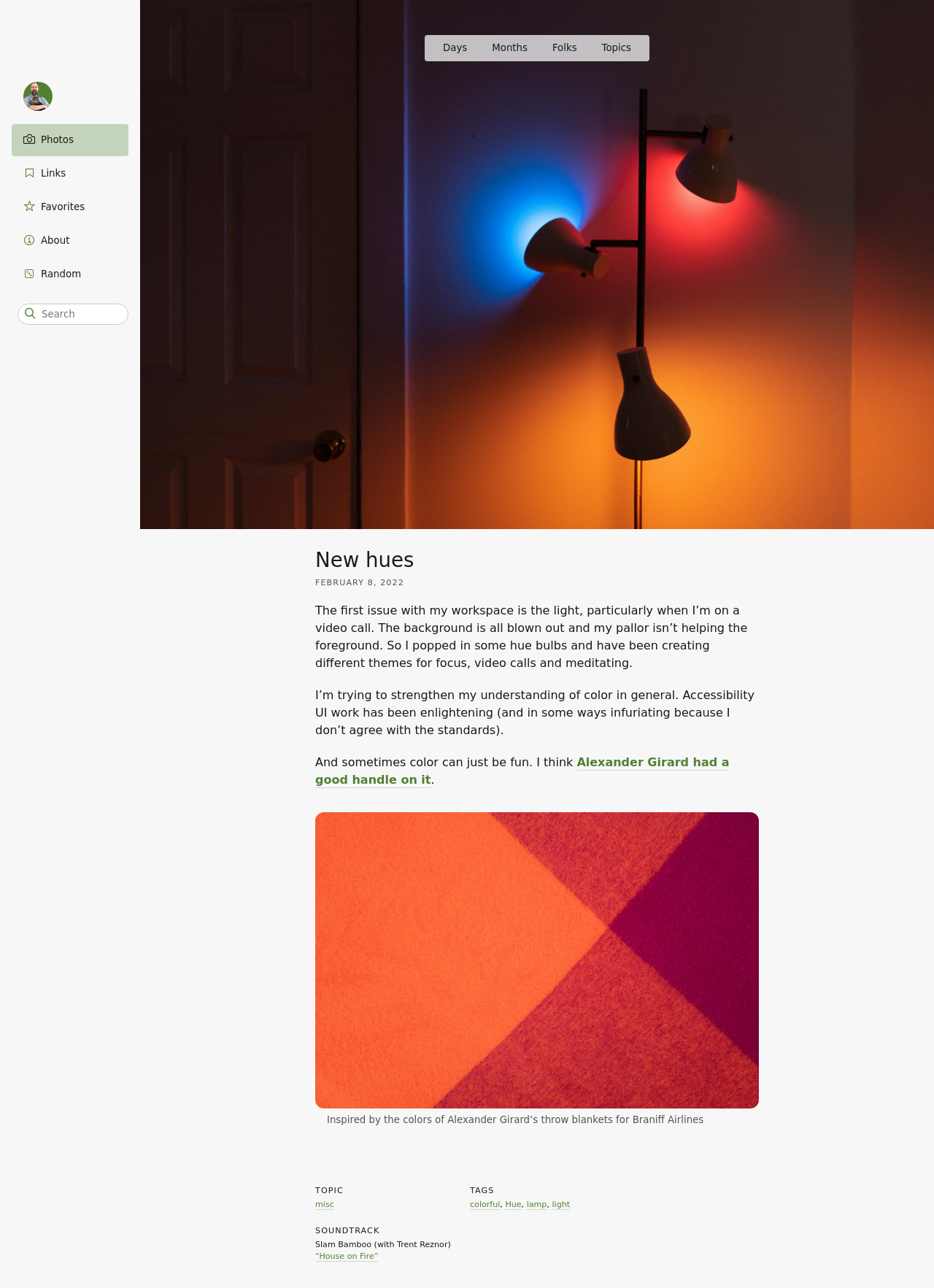Respond with a single word or phrase for the following question: 
What is the author's issue with their workspace?

Light